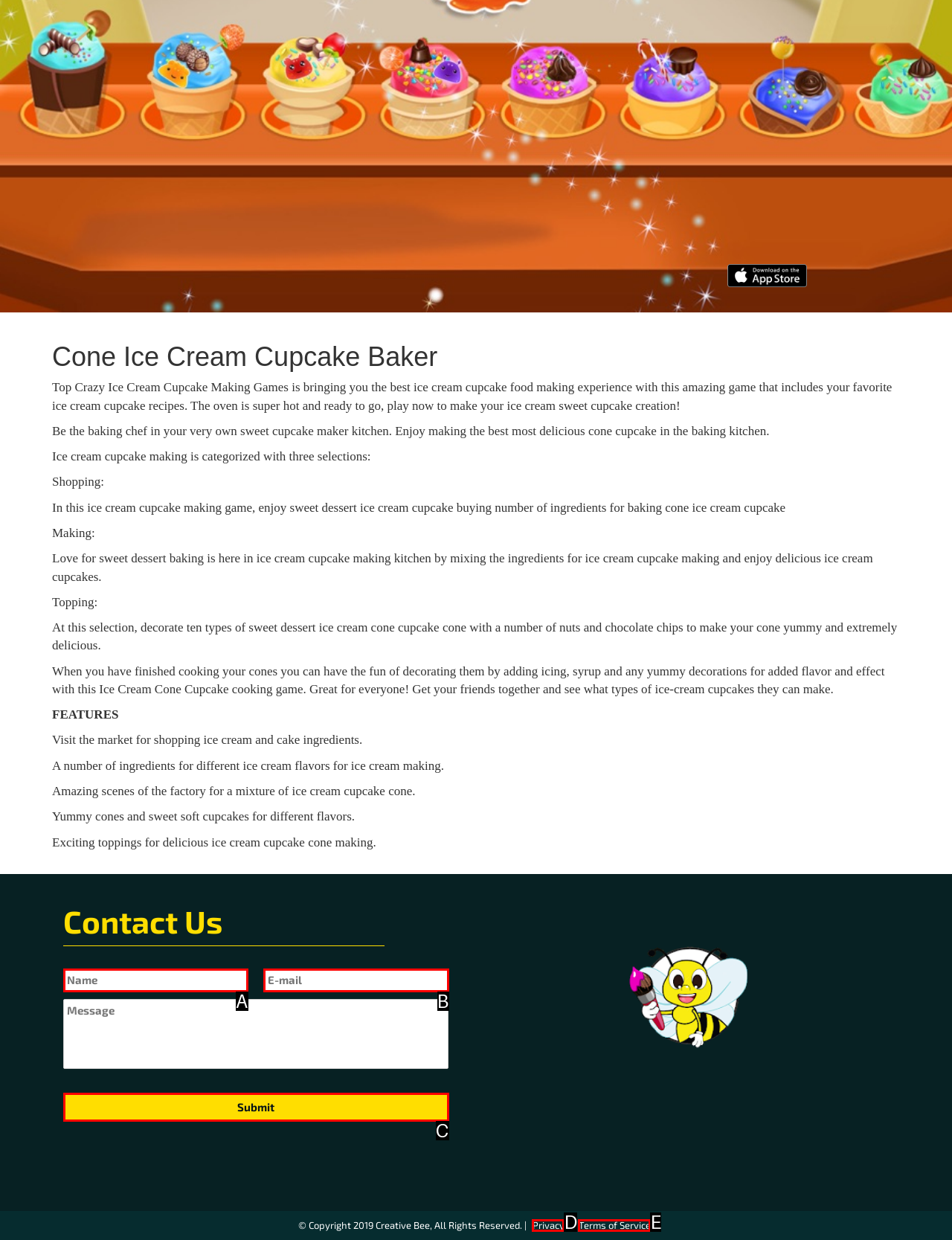Using the description: Health, find the HTML element that matches it. Answer with the letter of the chosen option.

None